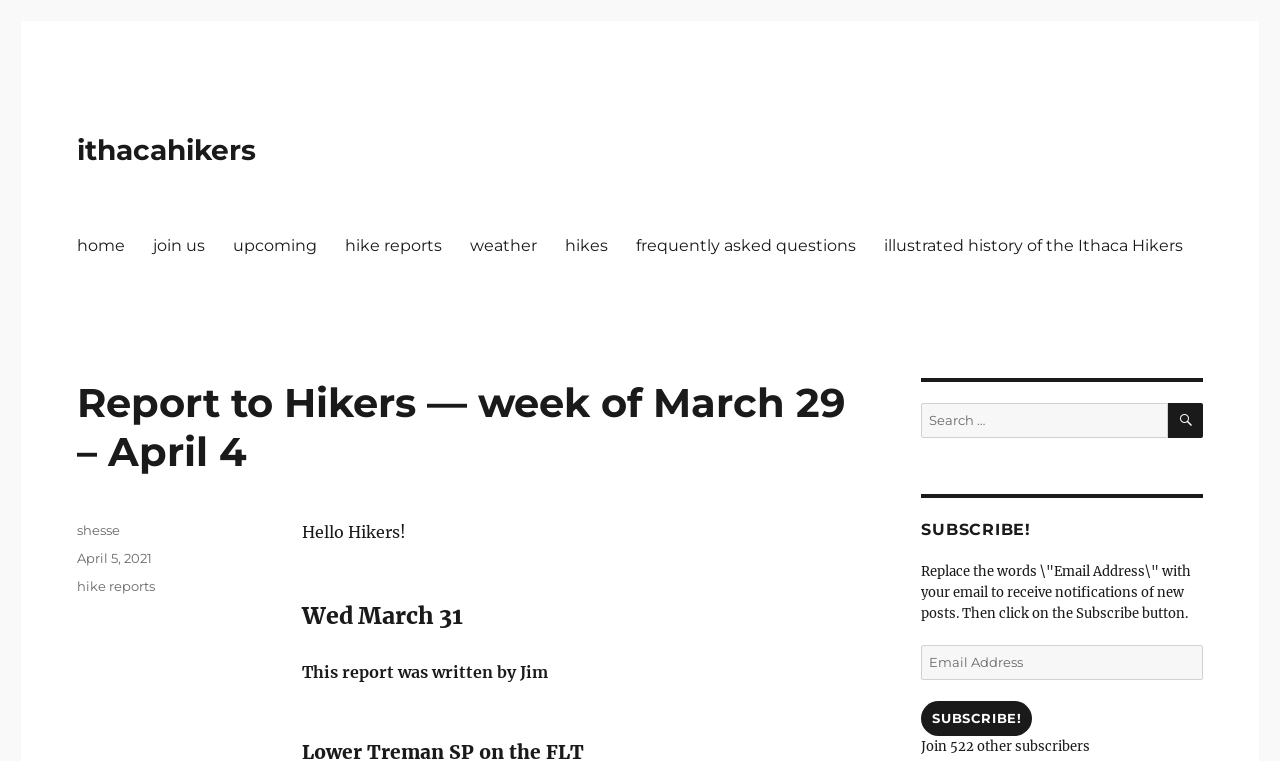What is the category of this report?
Answer the question with a detailed explanation, including all necessary information.

The answer can be found in the link element with the text 'hike reports' which is located in the Footer section.